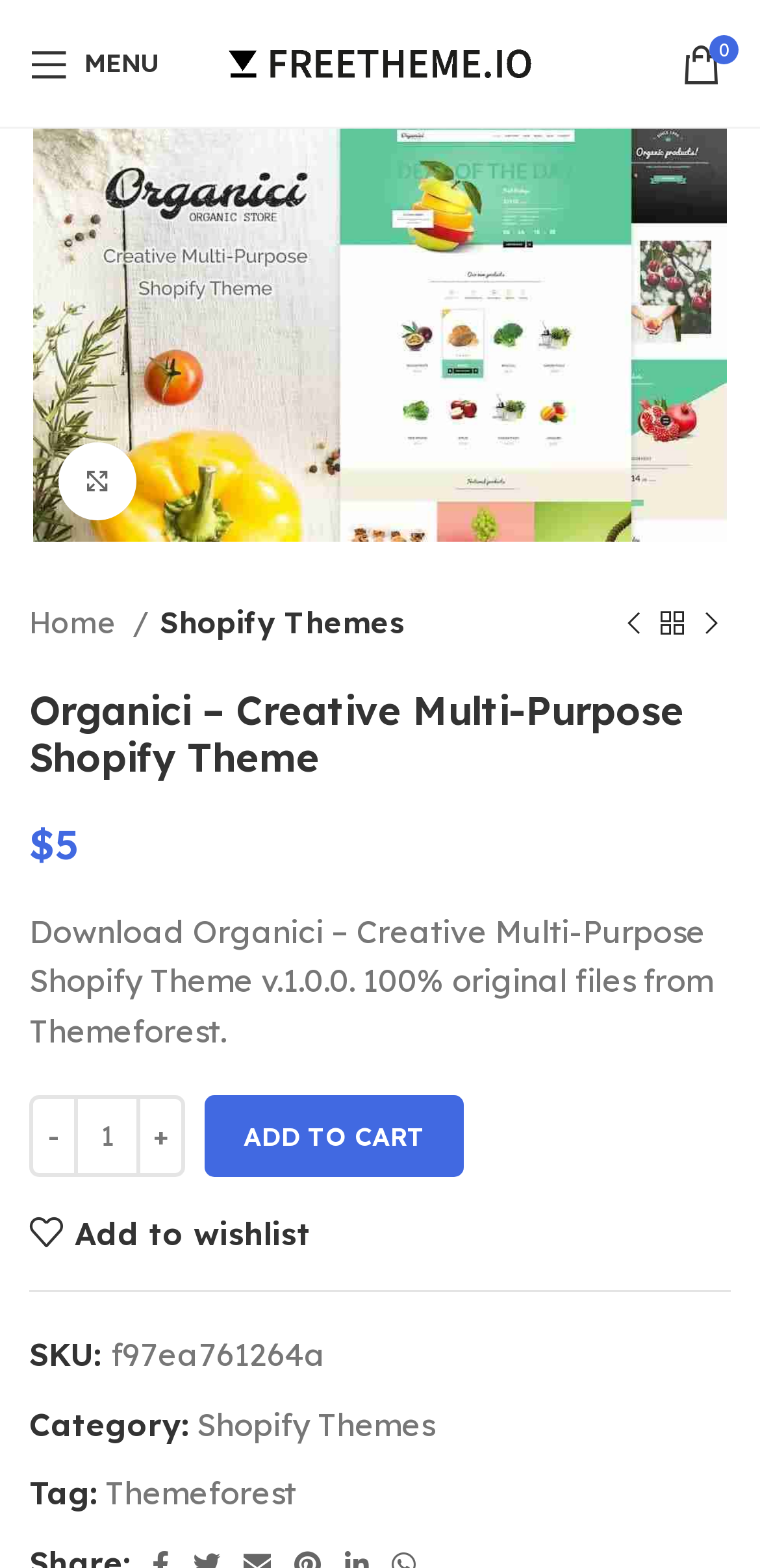Provide the bounding box for the UI element matching this description: "Themeforest".

[0.138, 0.94, 0.39, 0.965]